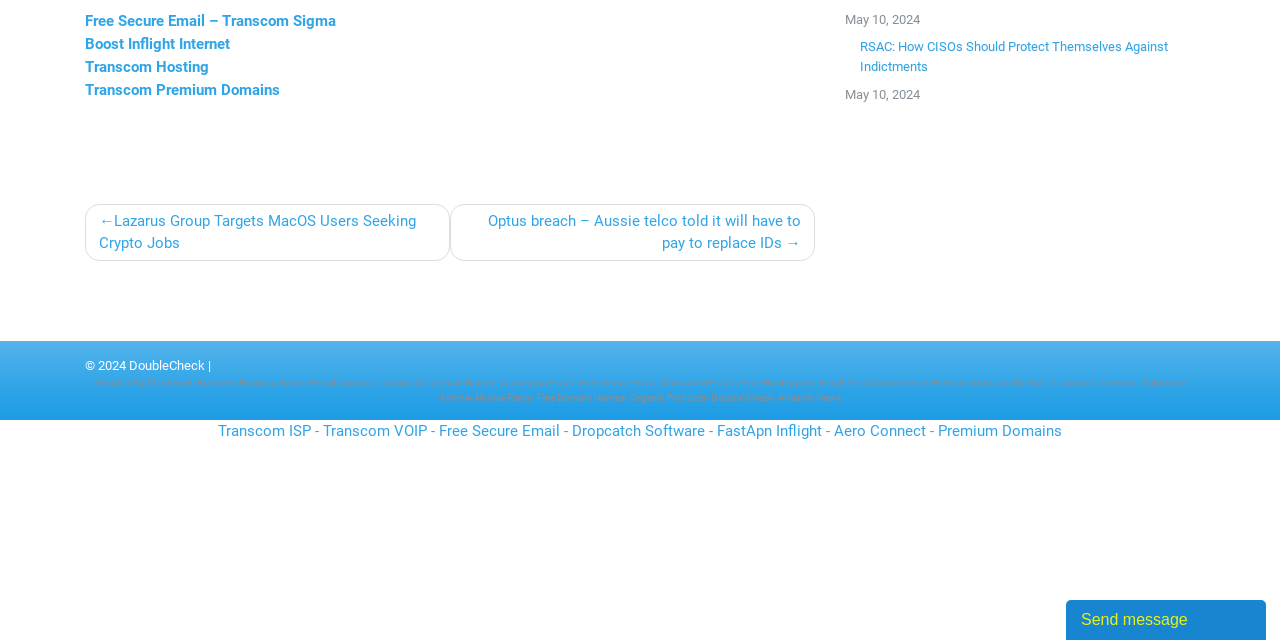Extract the bounding box coordinates for the UI element described as: "DoubleCheck".

[0.101, 0.559, 0.16, 0.583]